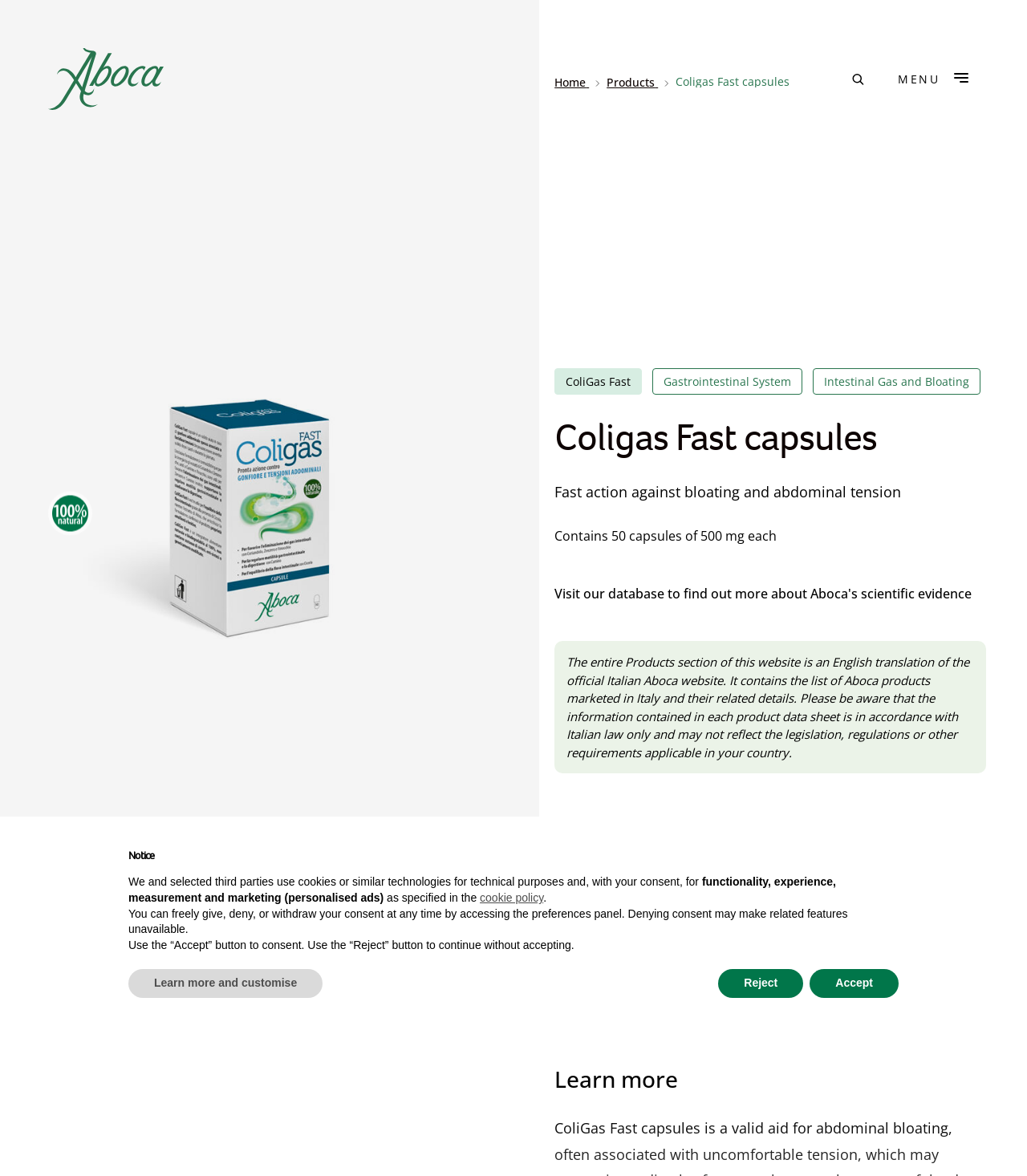Please identify the bounding box coordinates for the region that you need to click to follow this instruction: "Open the menu".

[0.87, 0.051, 0.953, 0.084]